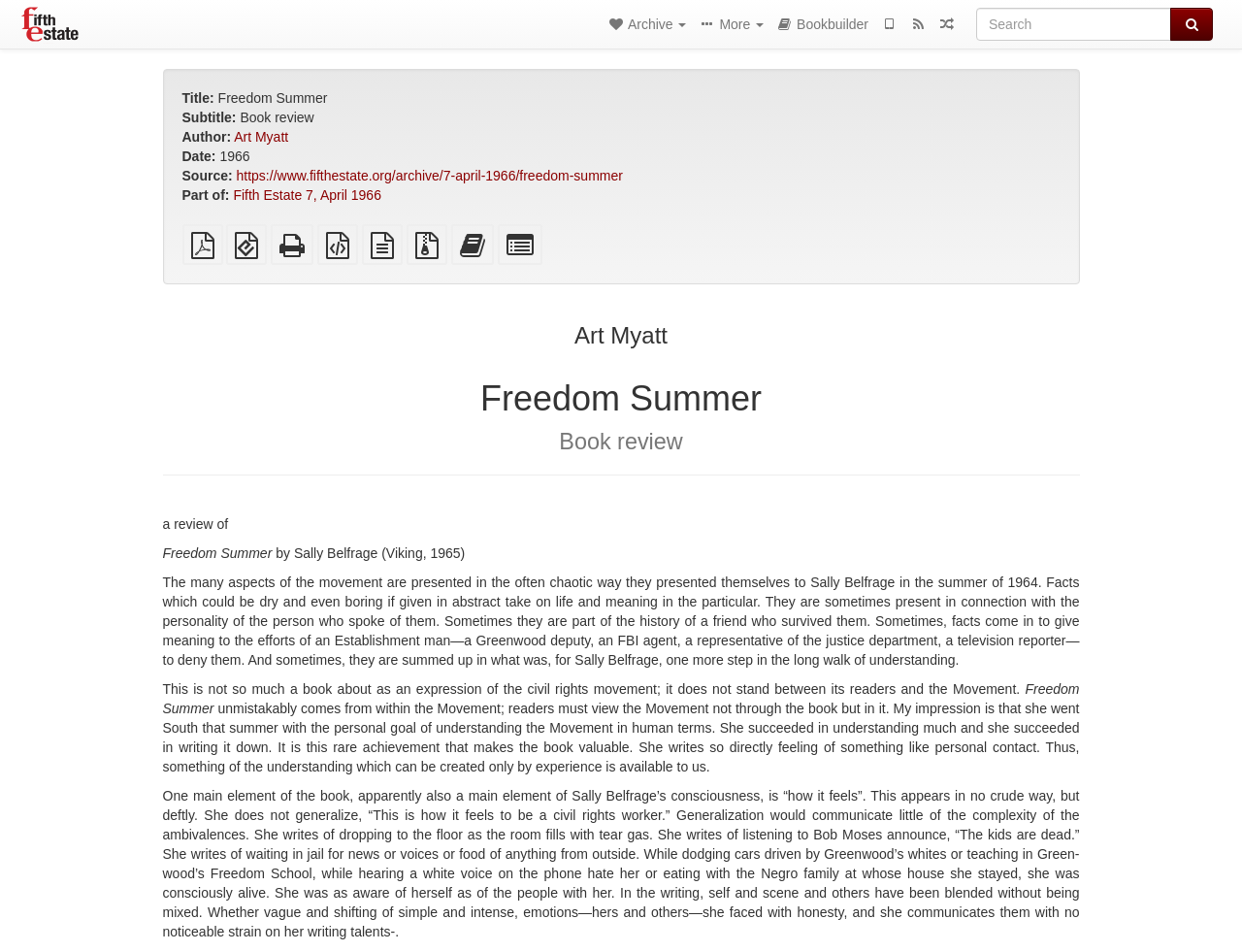What is the title of the book being reviewed?
Provide a thorough and detailed answer to the question.

The title of the book being reviewed can be found in the static text 'Freedom Summer' with bounding box coordinates [0.175, 0.095, 0.264, 0.111]. This text is located near the top of the webpage and is part of the book's metadata.